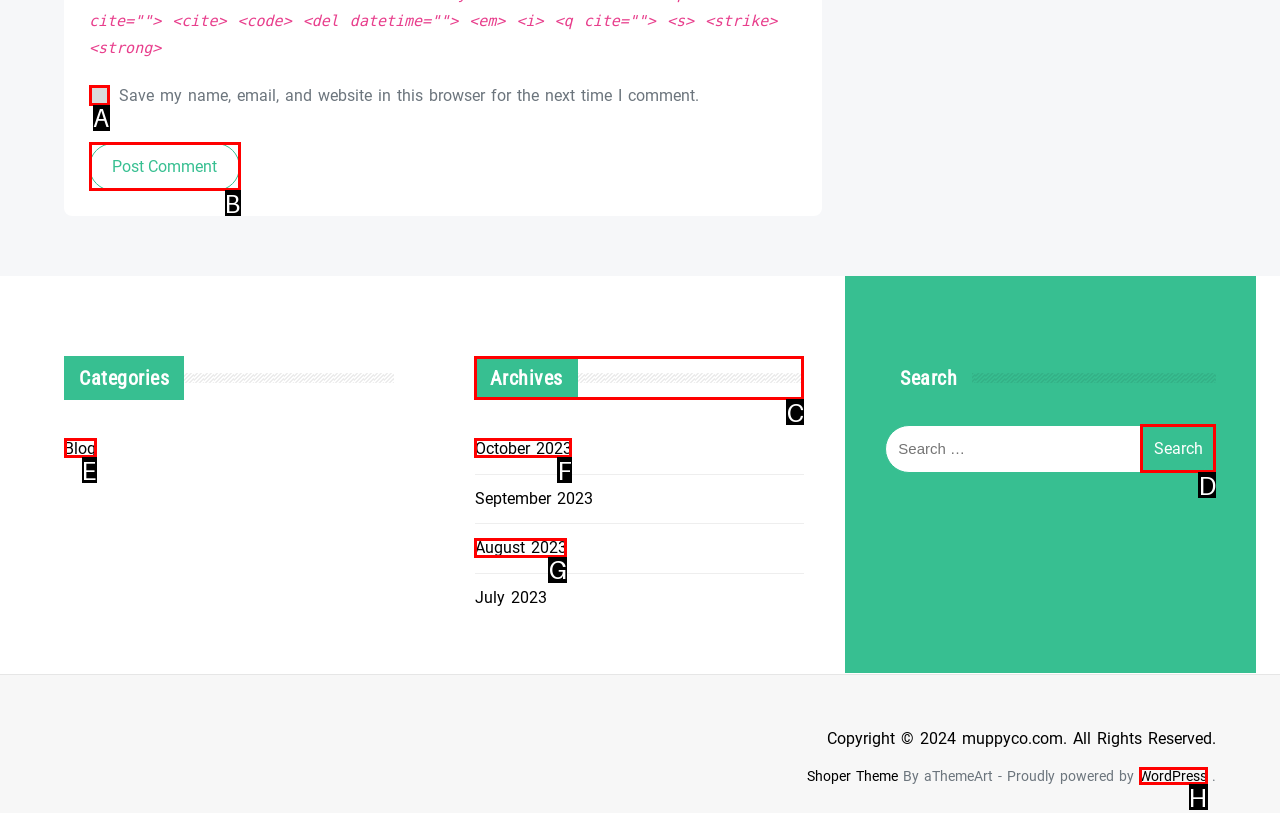Figure out which option to click to perform the following task: Click on the Archives link
Provide the letter of the correct option in your response.

C